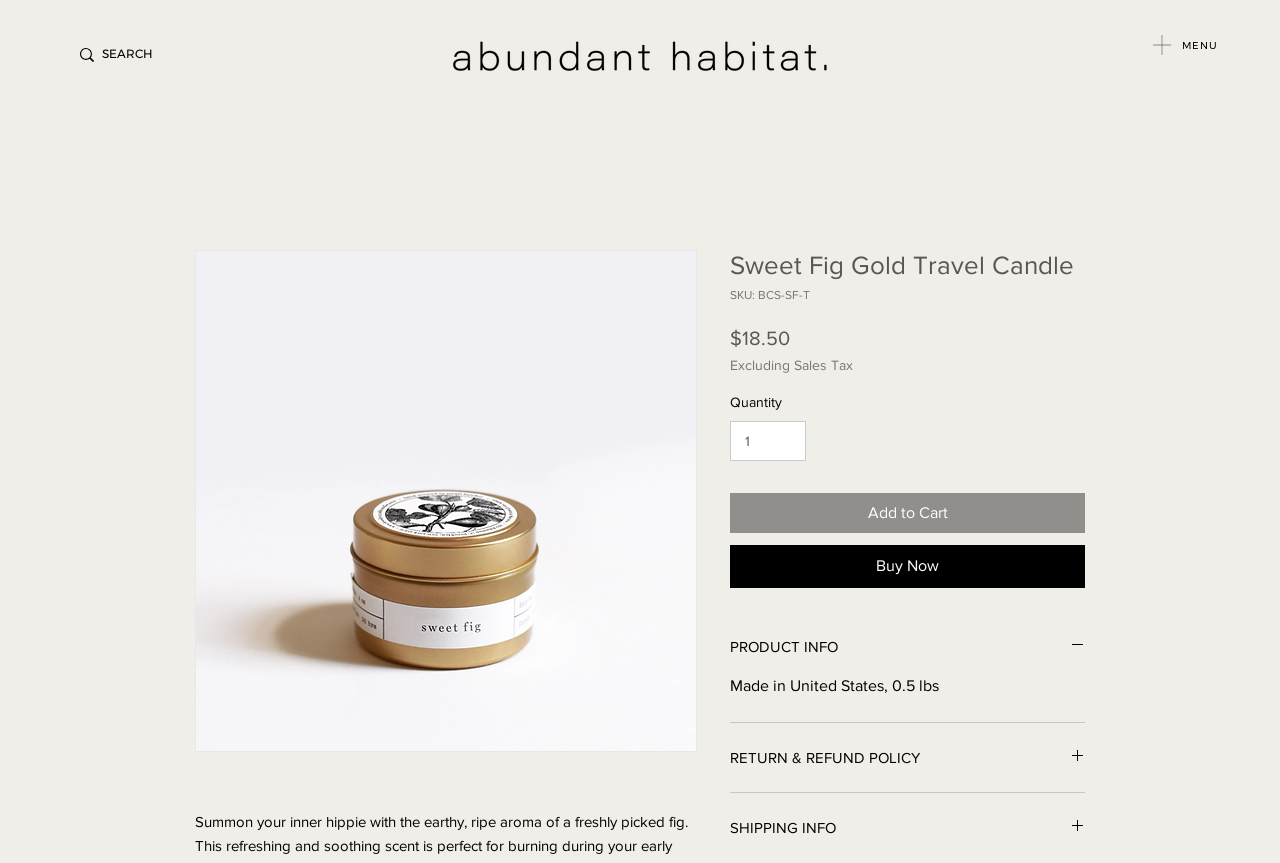What is the purpose of the 'PRODUCT INFO' button?
Look at the webpage screenshot and answer the question with a detailed explanation.

I inferred the purpose of the 'PRODUCT INFO' button by looking at its label and its location on the webpage. The button is located below the product name and price, and its label suggests that it provides additional information about the product.